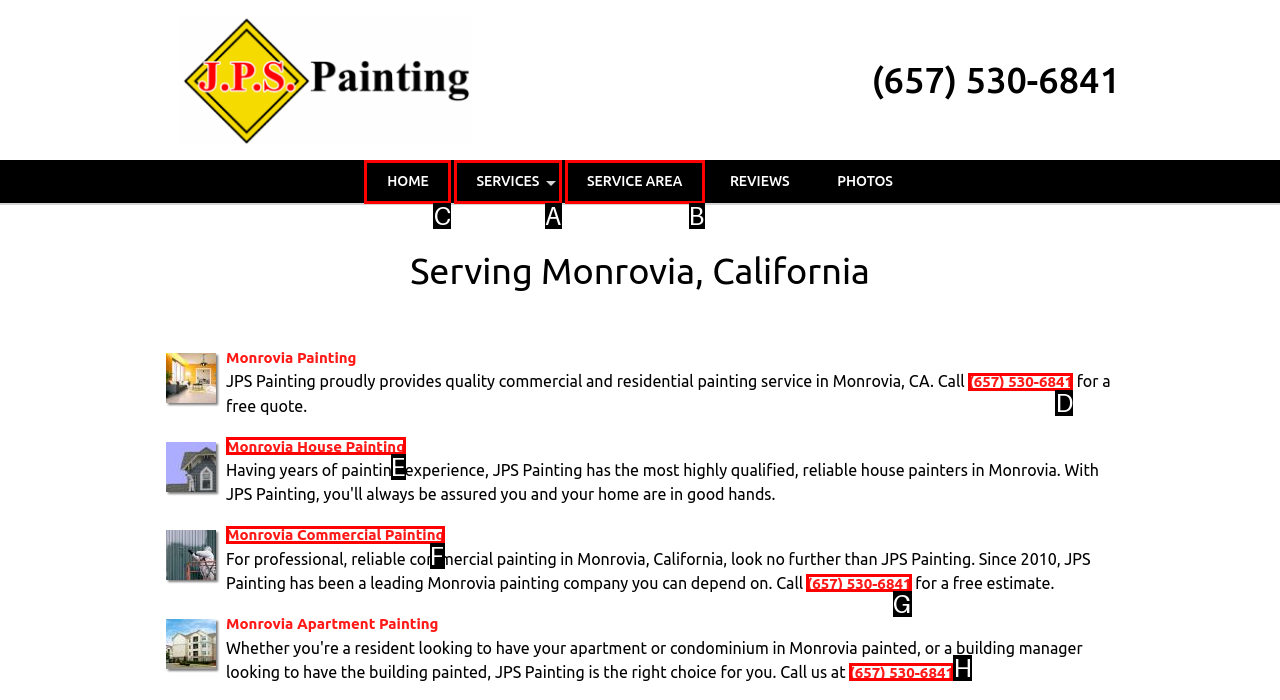Find the correct option to complete this instruction: Click the HOME link. Reply with the corresponding letter.

C